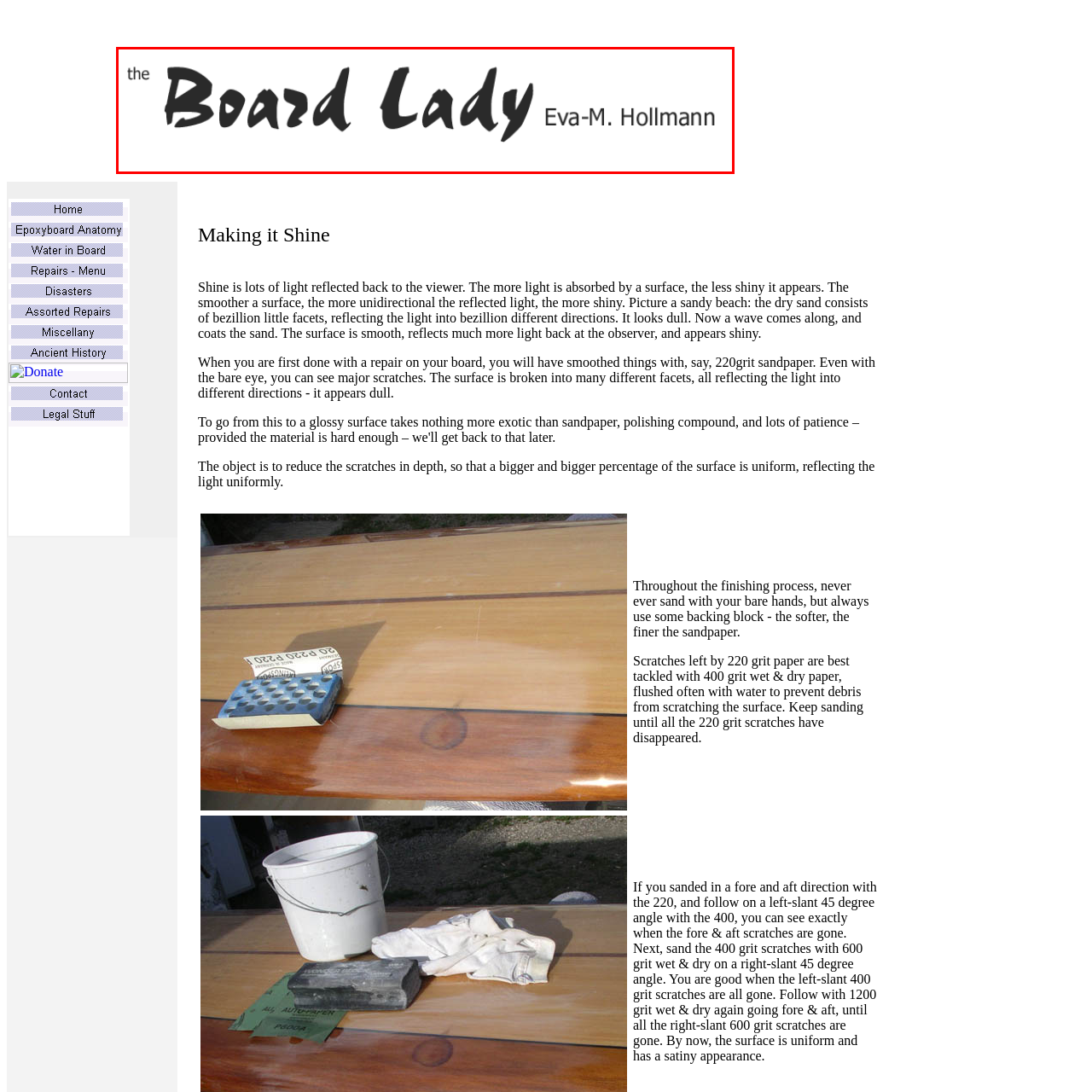What is the image related to?
Review the content shown inside the red bounding box in the image and offer a detailed answer to the question, supported by the visual evidence.

The image is related to board repair and maintenance, as it conveys a sense of artistry and expertise, which is crucial for achieving a polished finish in board repair and maintenance.